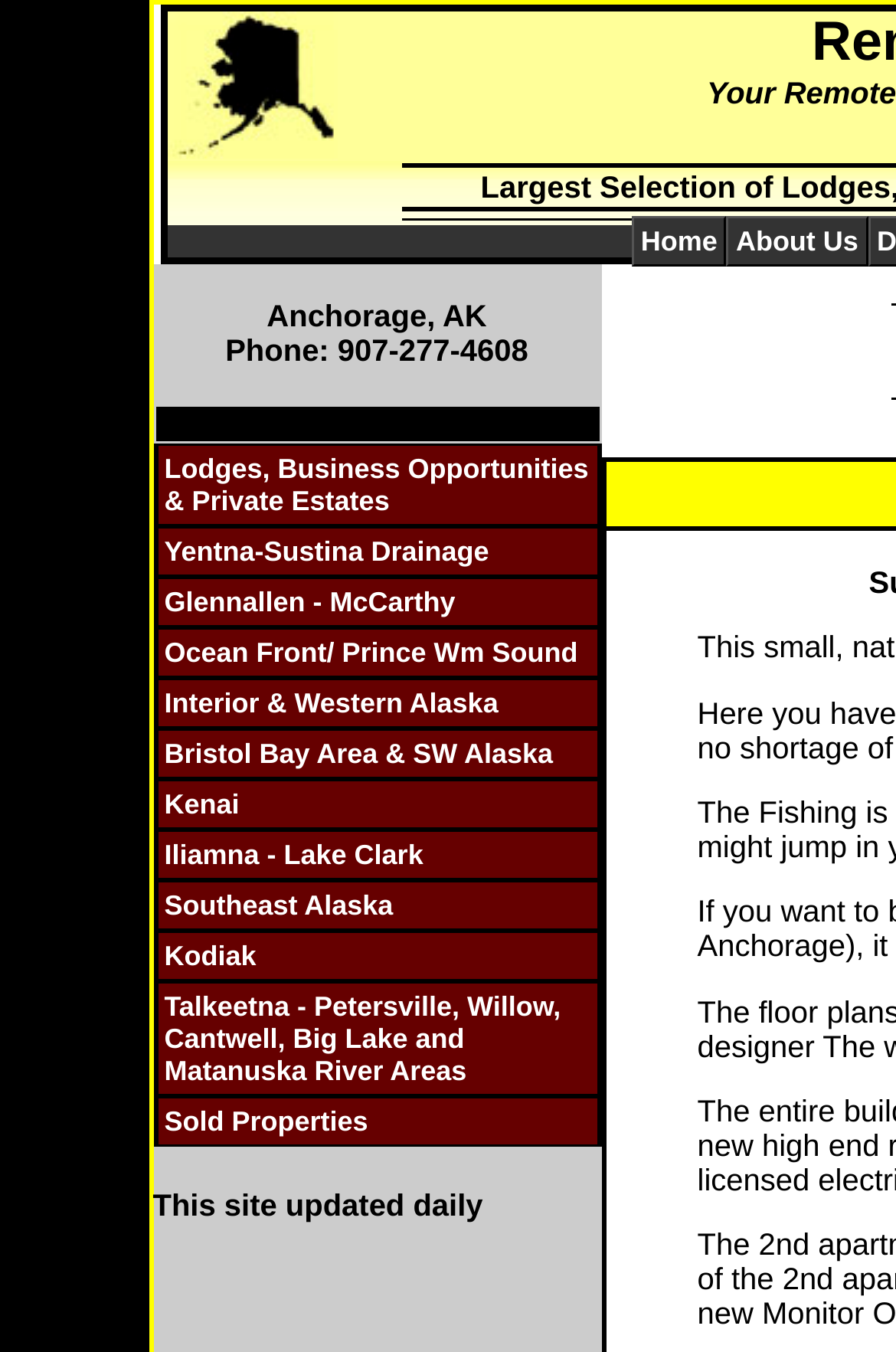Utilize the details in the image to give a detailed response to the question: What is the location of the company?

The root element of the webpage mentions 'Alaska's Remote Properties LLC, Anchorage, Alaska', which suggests that the company is located in Anchorage, Alaska.